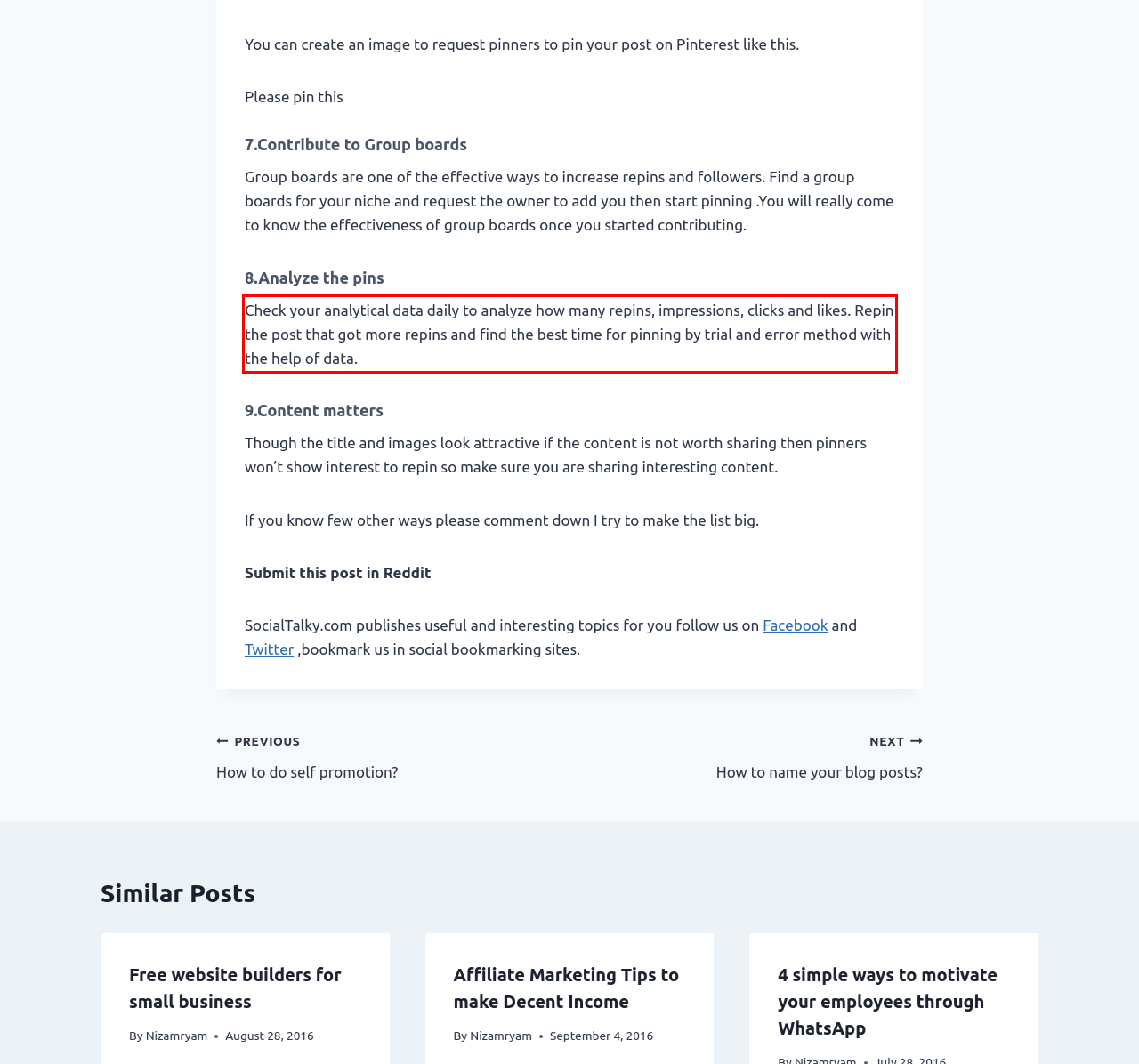By examining the provided screenshot of a webpage, recognize the text within the red bounding box and generate its text content.

Check your analytical data daily to analyze how many repins, impressions, clicks and likes. Repin the post that got more repins and find the best time for pinning by trial and error method with the help of data.